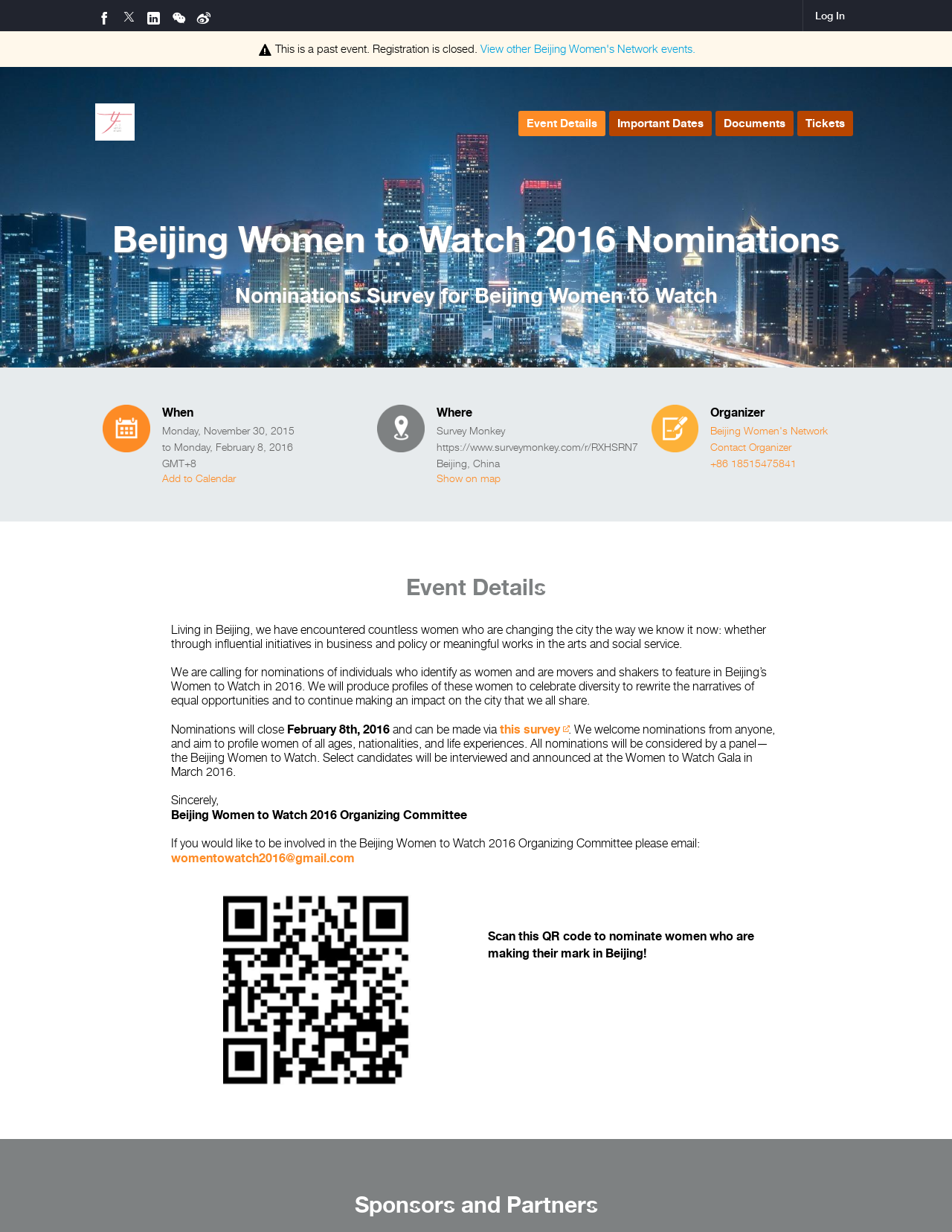When is the nomination deadline?
Kindly offer a detailed explanation using the data available in the image.

I found the answer by looking at the static text element that says 'Nominations will close February 8th, 2016'.